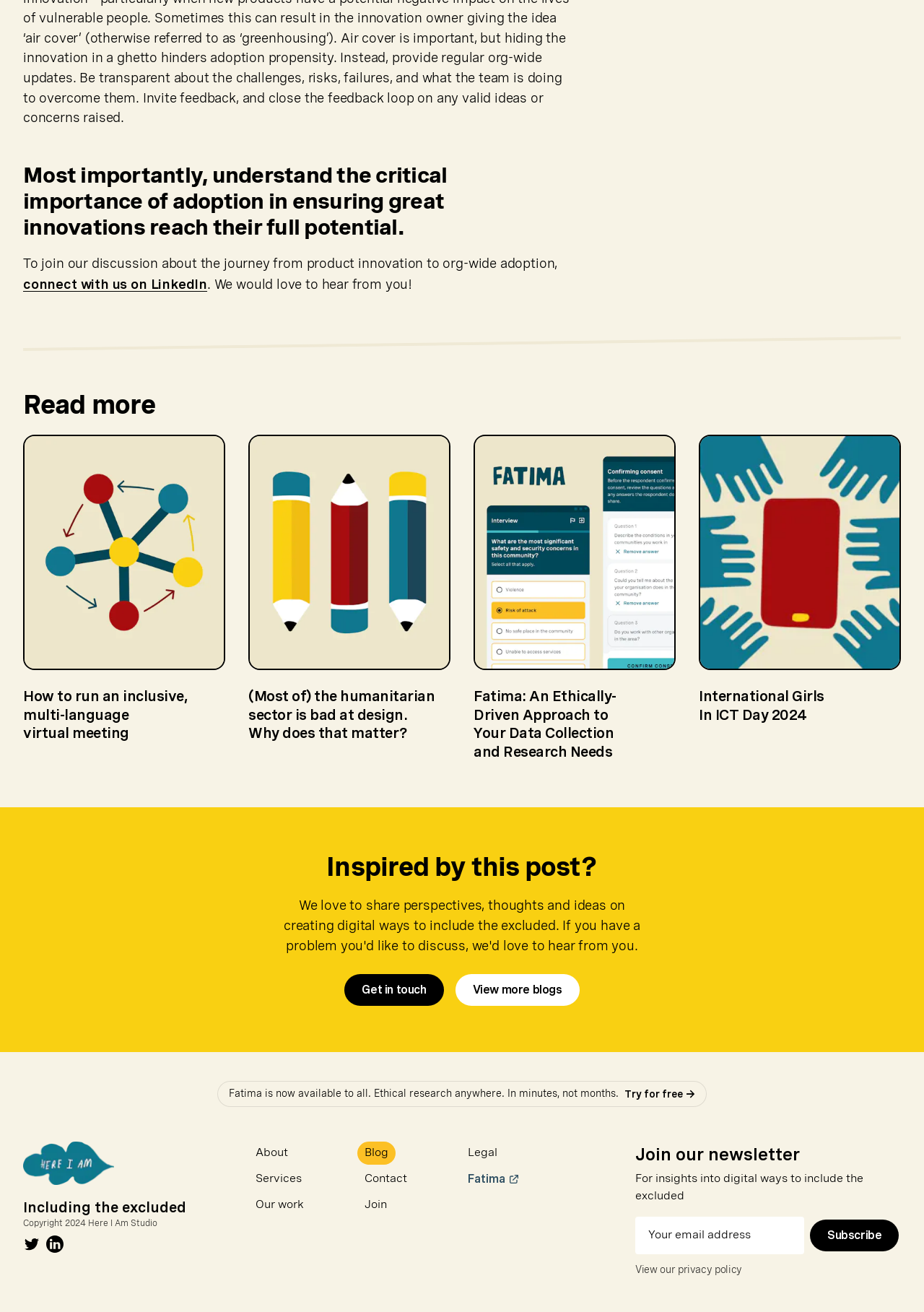Locate the bounding box coordinates for the element described below: "alt="Here I Am logo"". The coordinates must be four float values between 0 and 1, formatted as [left, top, right, bottom].

[0.025, 0.87, 0.123, 0.903]